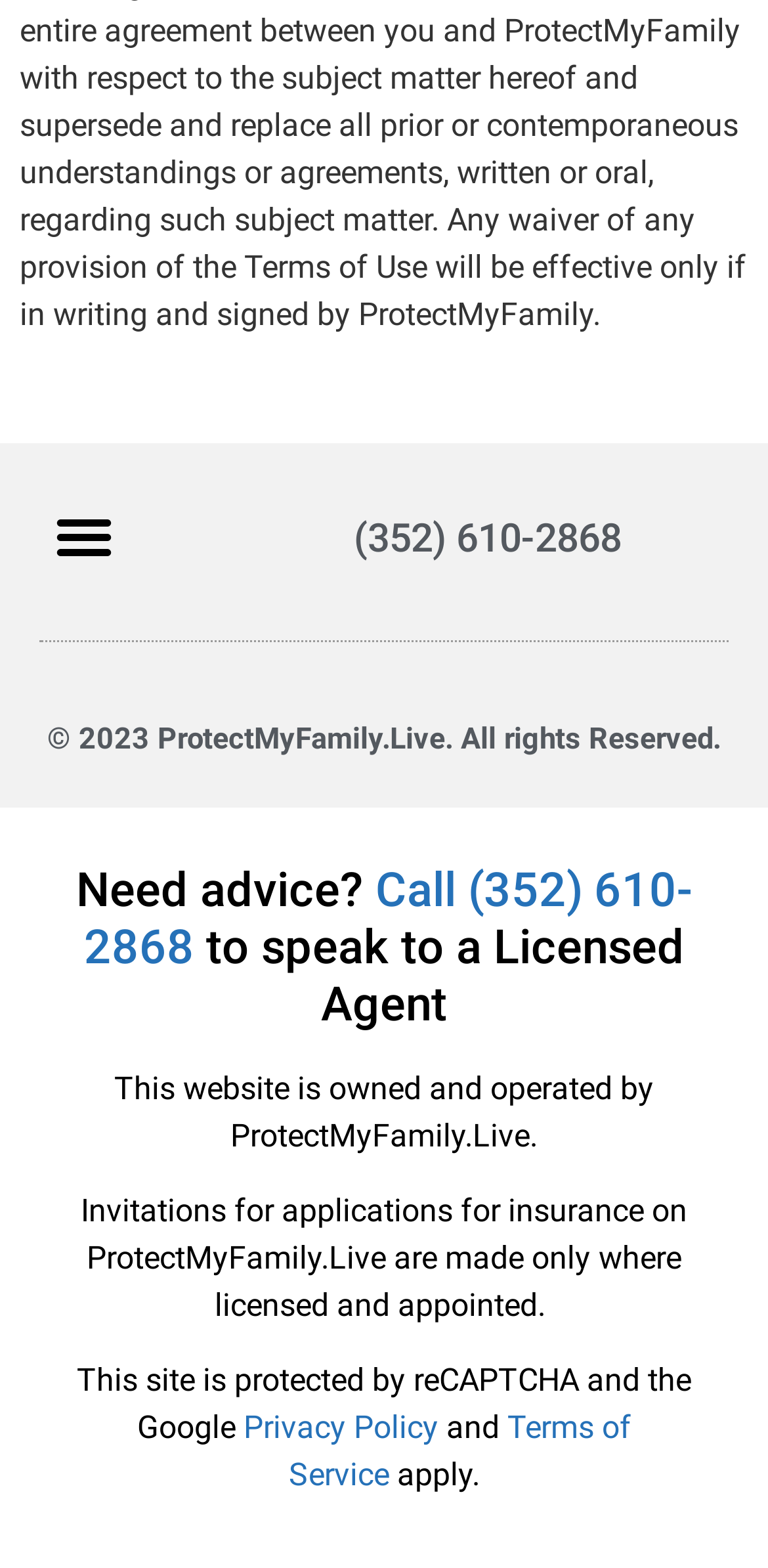Provide the bounding box coordinates for the UI element that is described as: "(352) 610-2868".

[0.46, 0.327, 0.809, 0.358]